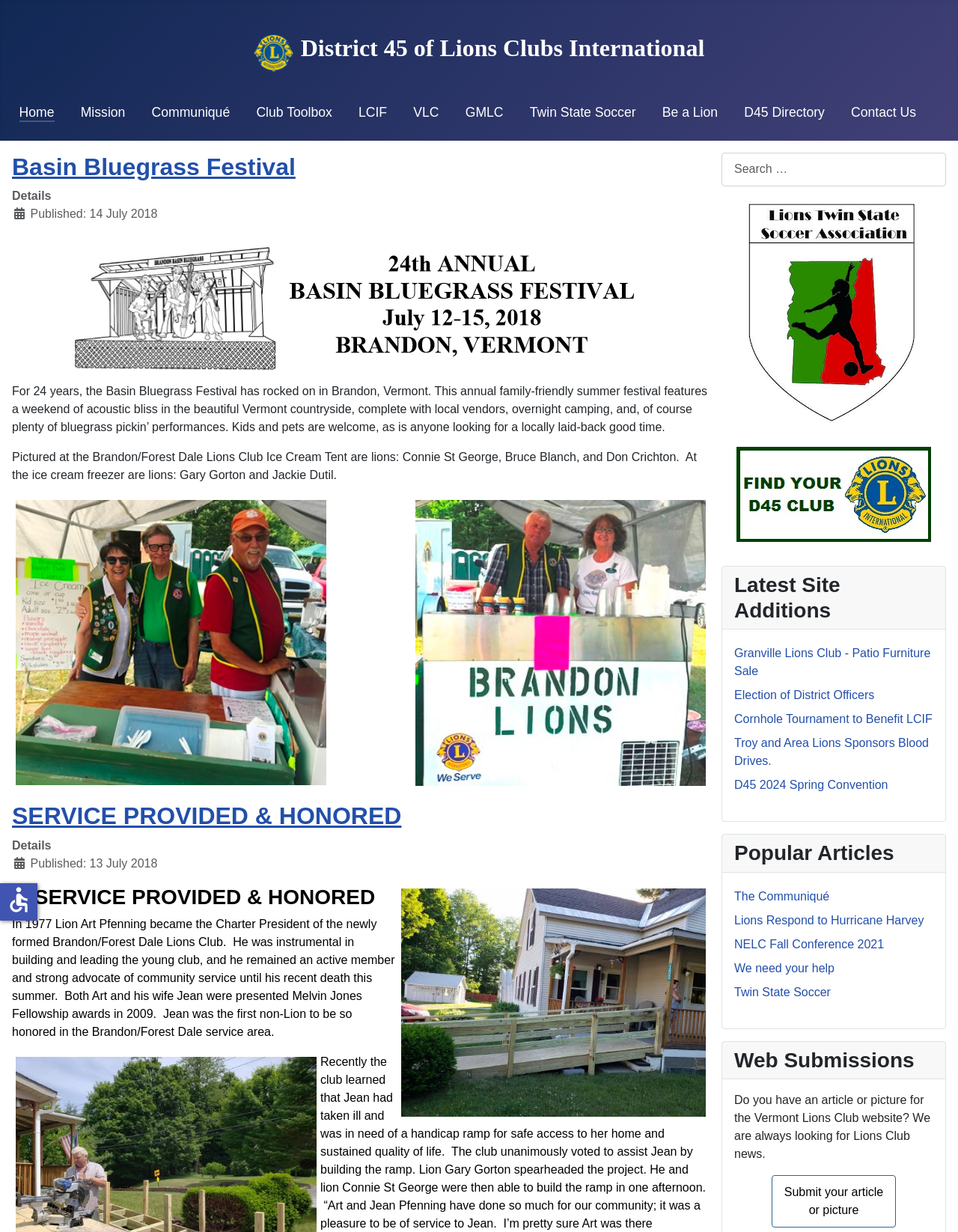Please identify the bounding box coordinates of the element I should click to complete this instruction: 'Search for something'. The coordinates should be given as four float numbers between 0 and 1, like this: [left, top, right, bottom].

[0.753, 0.124, 0.988, 0.151]